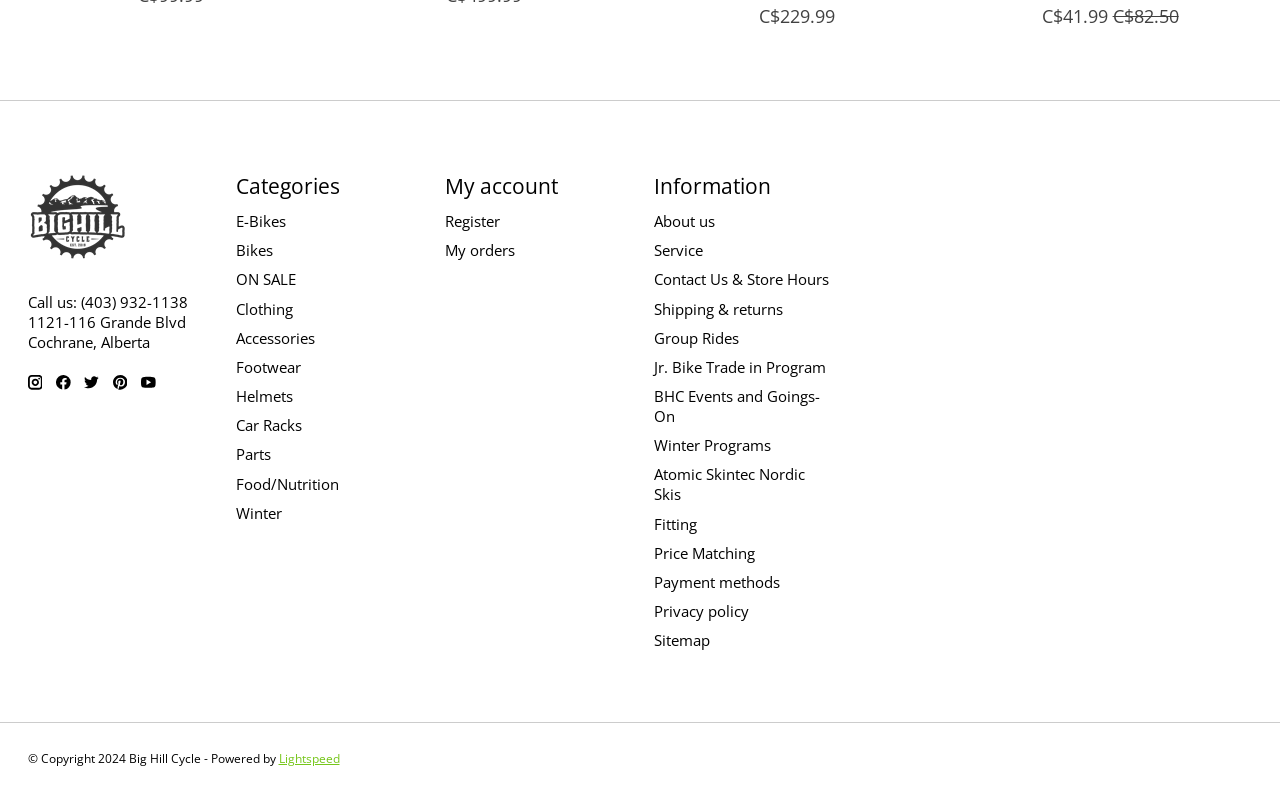Locate the bounding box coordinates of the element to click to perform the following action: 'Follow us on Instagram'. The coordinates should be given as four float values between 0 and 1, in the form of [left, top, right, bottom].

[0.021, 0.472, 0.033, 0.49]